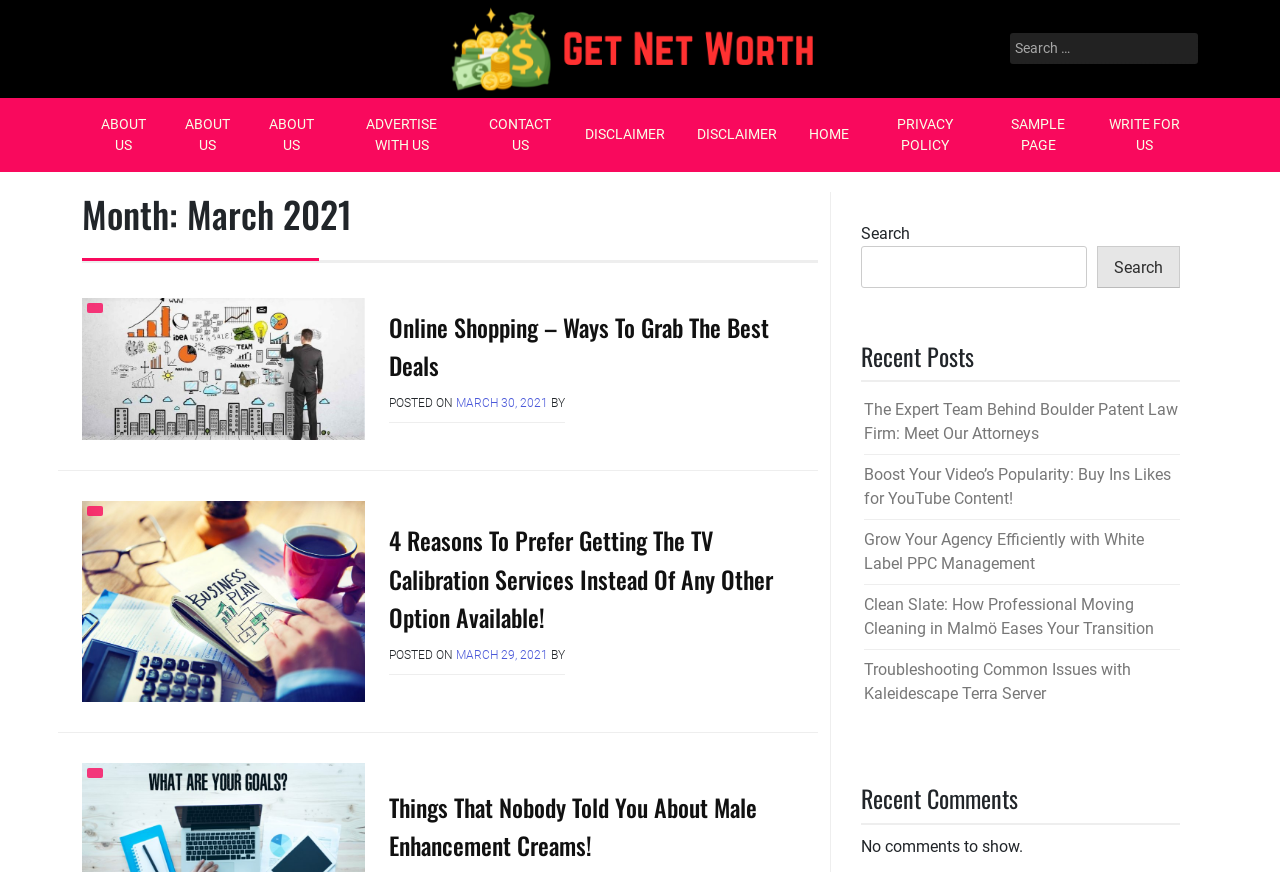How many search boxes are there on the webpage?
Refer to the image and provide a one-word or short phrase answer.

2